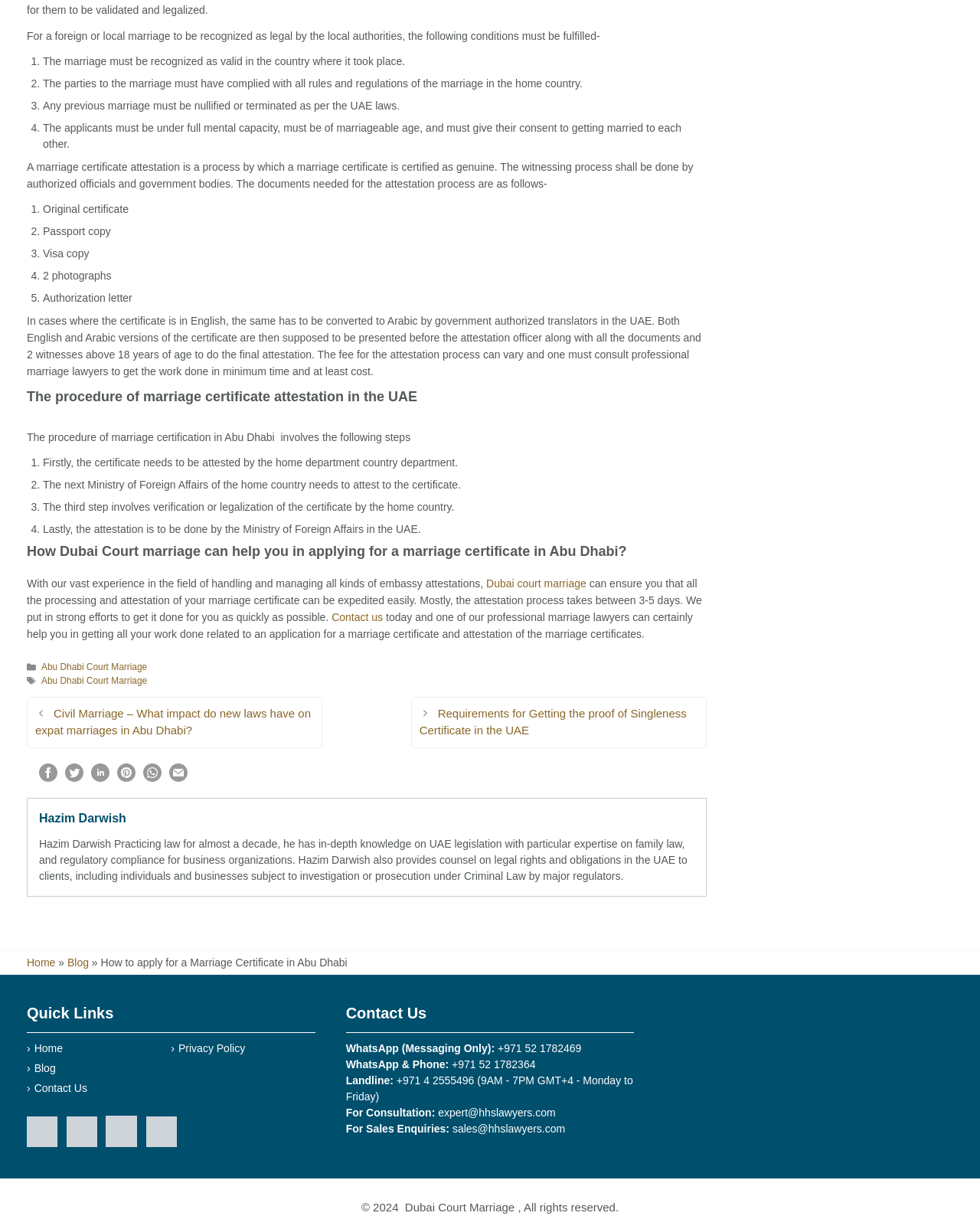Utilize the details in the image to thoroughly answer the following question: What are the conditions for a foreign or local marriage to be recognized as legal?

According to the webpage, for a foreign or local marriage to be recognized as legal, four conditions must be fulfilled: the marriage must be recognized as valid in the country where it took place, the parties to the marriage must have complied with all rules and regulations of the marriage in the home country, any previous marriage must be nullified or terminated as per the UAE laws, and the applicants must be under full mental capacity, must be of marriageable age, and must give their consent to getting married to each other.